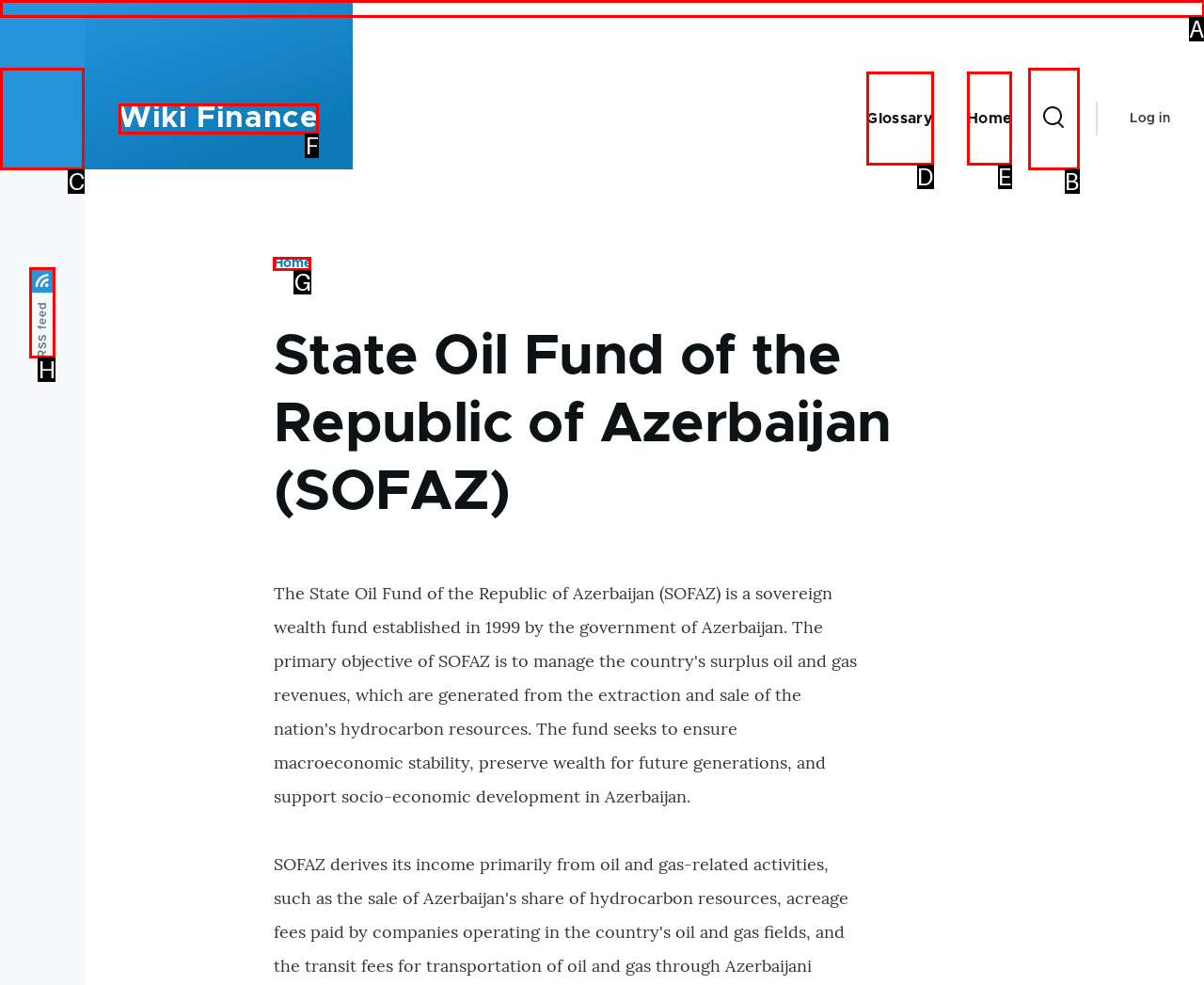Select the appropriate letter to fulfill the given instruction: Toggle sticky header
Provide the letter of the correct option directly.

C